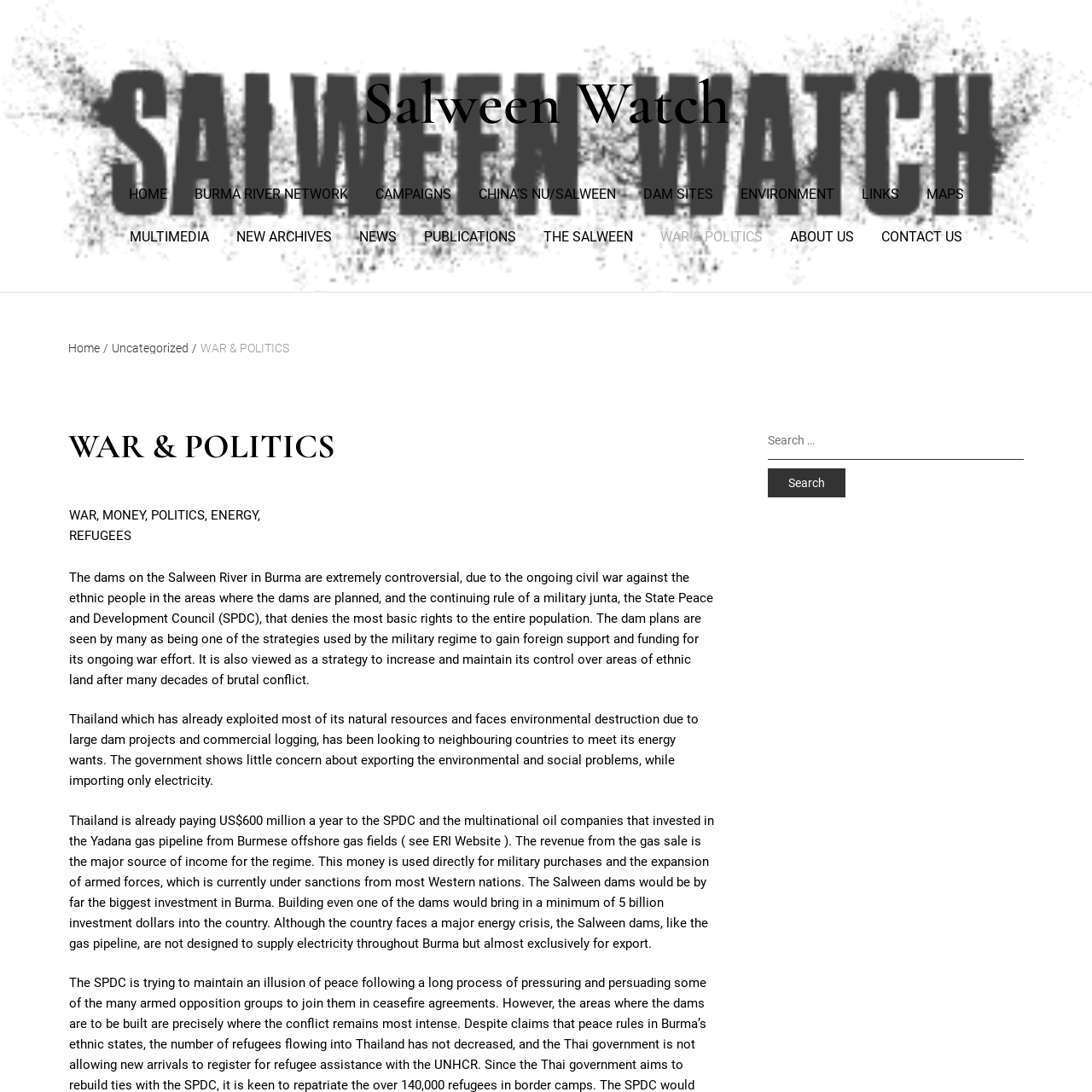Locate the bounding box coordinates of the area you need to click to fulfill this instruction: 'view campaigns'. The coordinates must be in the form of four float numbers ranging from 0 to 1: [left, top, right, bottom].

[0.331, 0.159, 0.425, 0.197]